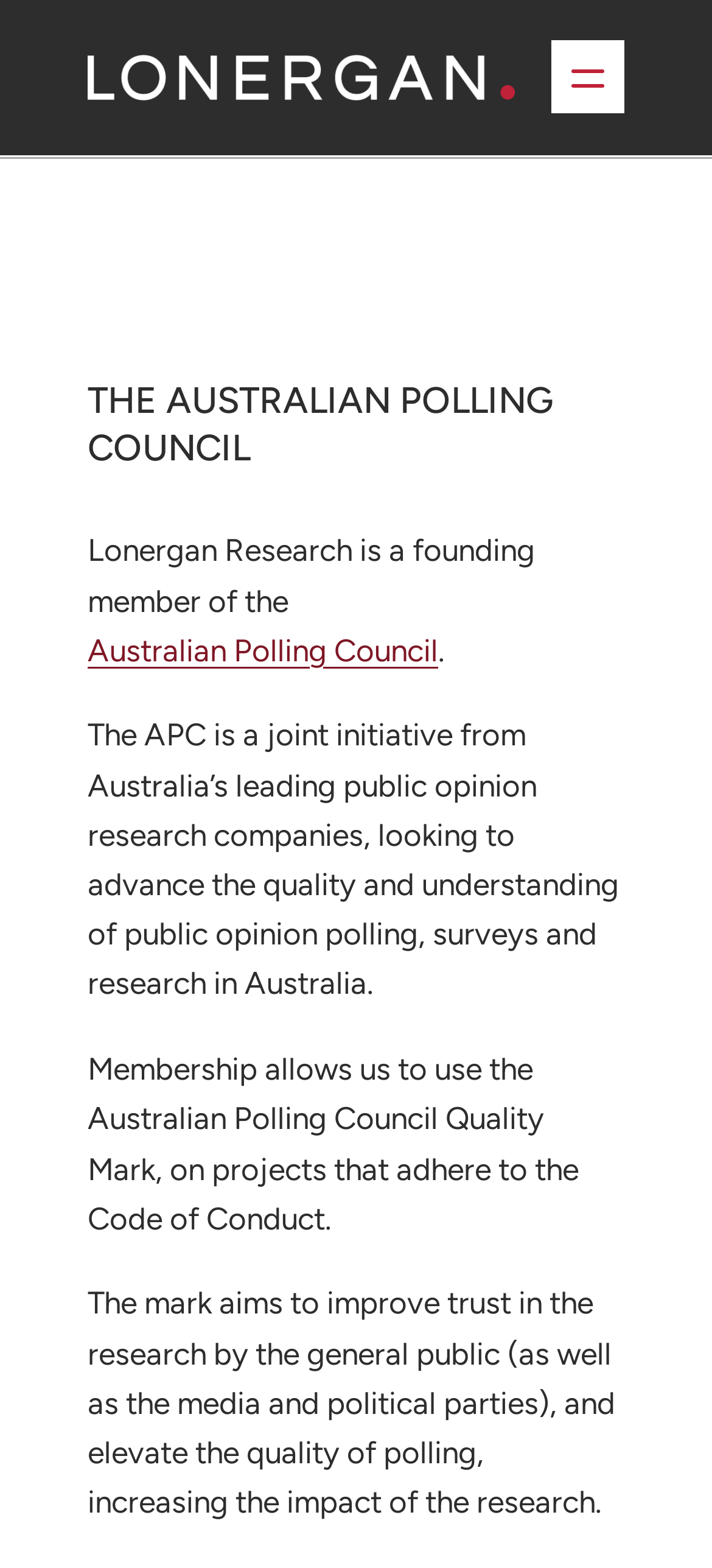Describe every aspect of the webpage comprehensively.

The webpage is about Lonergan Research, a founding member of the Australian Polling Council. At the top, there is a logo and a link to the company's homepage, accompanied by a navigation menu with 11 links, including "Home", "About Us", "What We Do", and others. 

Below the navigation menu, there is a heading that reads "THE AUSTRALIAN POLLING COUNCIL". Underneath, there is a paragraph of text that explains Lonergan Research's membership in the Australian Polling Council, which aims to advance the quality and understanding of public opinion polling, surveys, and research in Australia. 

The text also mentions that membership allows the company to use the Australian Polling Council Quality Mark on projects that adhere to the Code of Conduct, which aims to improve trust in research and elevate the quality of polling. 

On the right side of the page, there is a search box with a magnifying glass icon. 

Further down, there are two more links, "Our Research Panel" and "Mystery Shoppers", which are likely related to the company's research services.